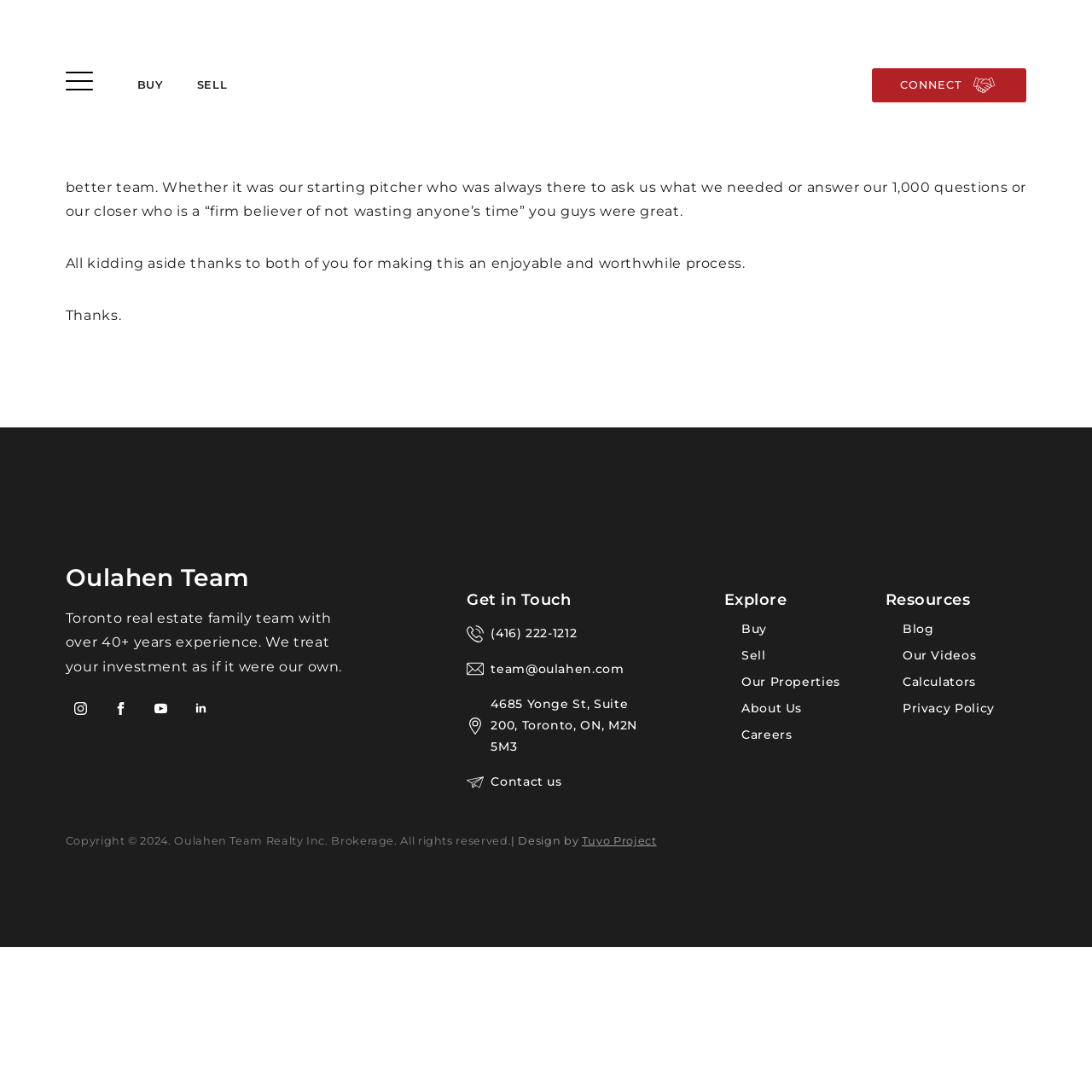What is the topic of the blog?
Please provide a comprehensive answer based on the information in the image.

I inferred the topic of the blog by looking at the context of the webpage, which is a real estate team's website. The blog is likely to be about real estate-related topics.